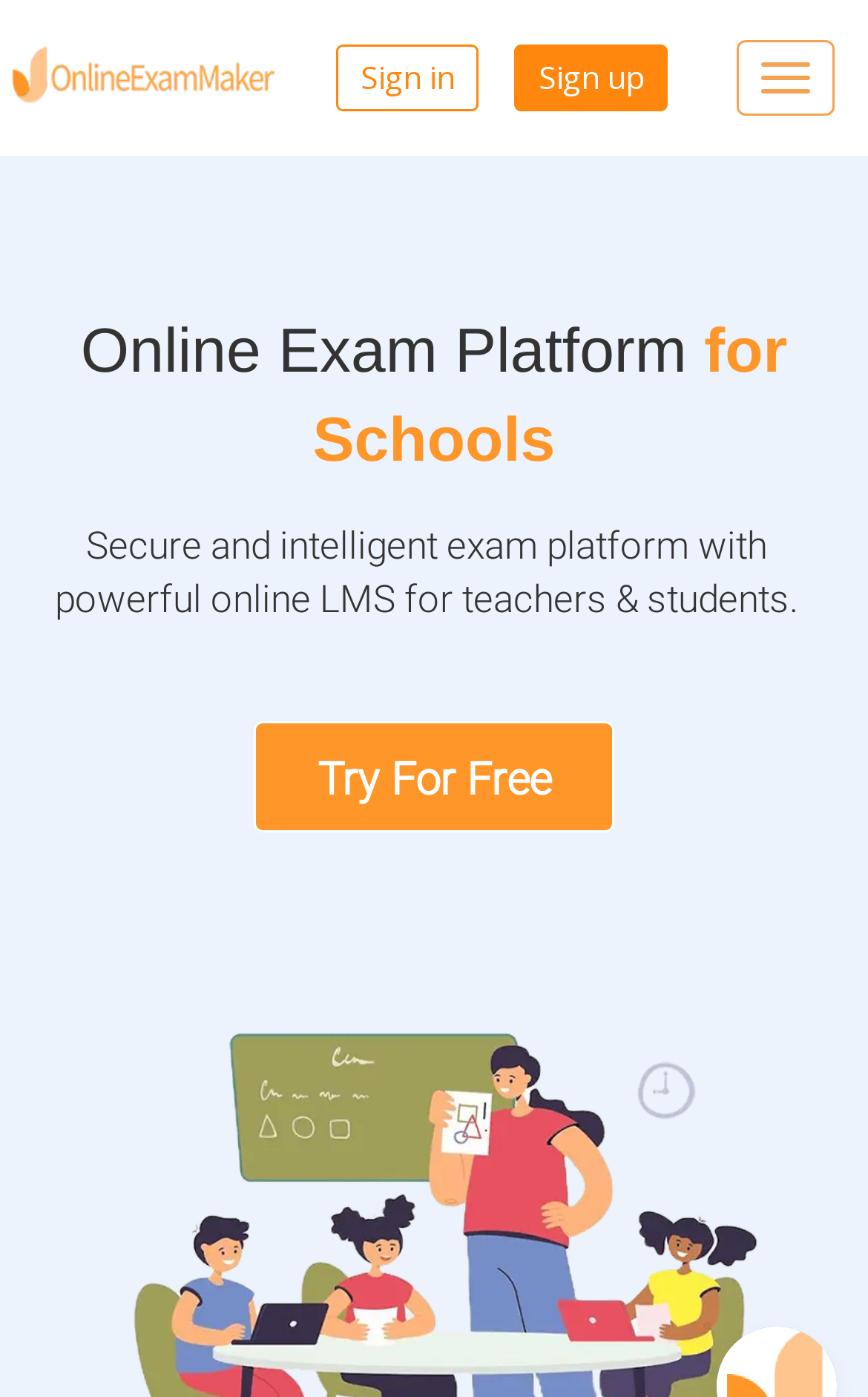What is the free trial option for the online exam platform?
Based on the image, please offer an in-depth response to the question.

The free trial option for the online exam platform is 'Try For Free', which is a link located below the static text that describes the platform. This suggests that users can try out the platform for free before committing to a paid subscription or purchase.